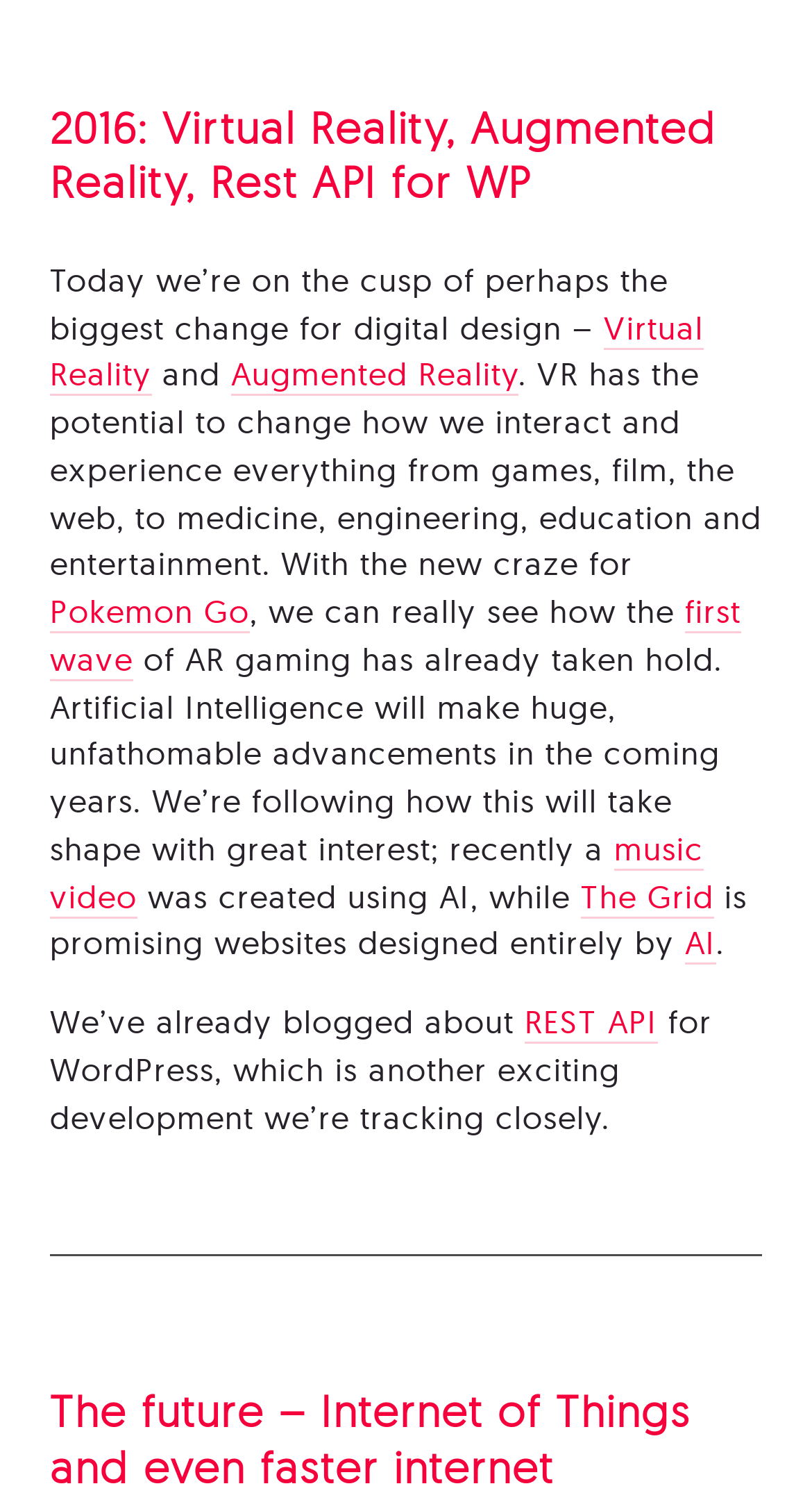What is the technology used to create a music video?
Respond with a short answer, either a single word or a phrase, based on the image.

Artificial Intelligence